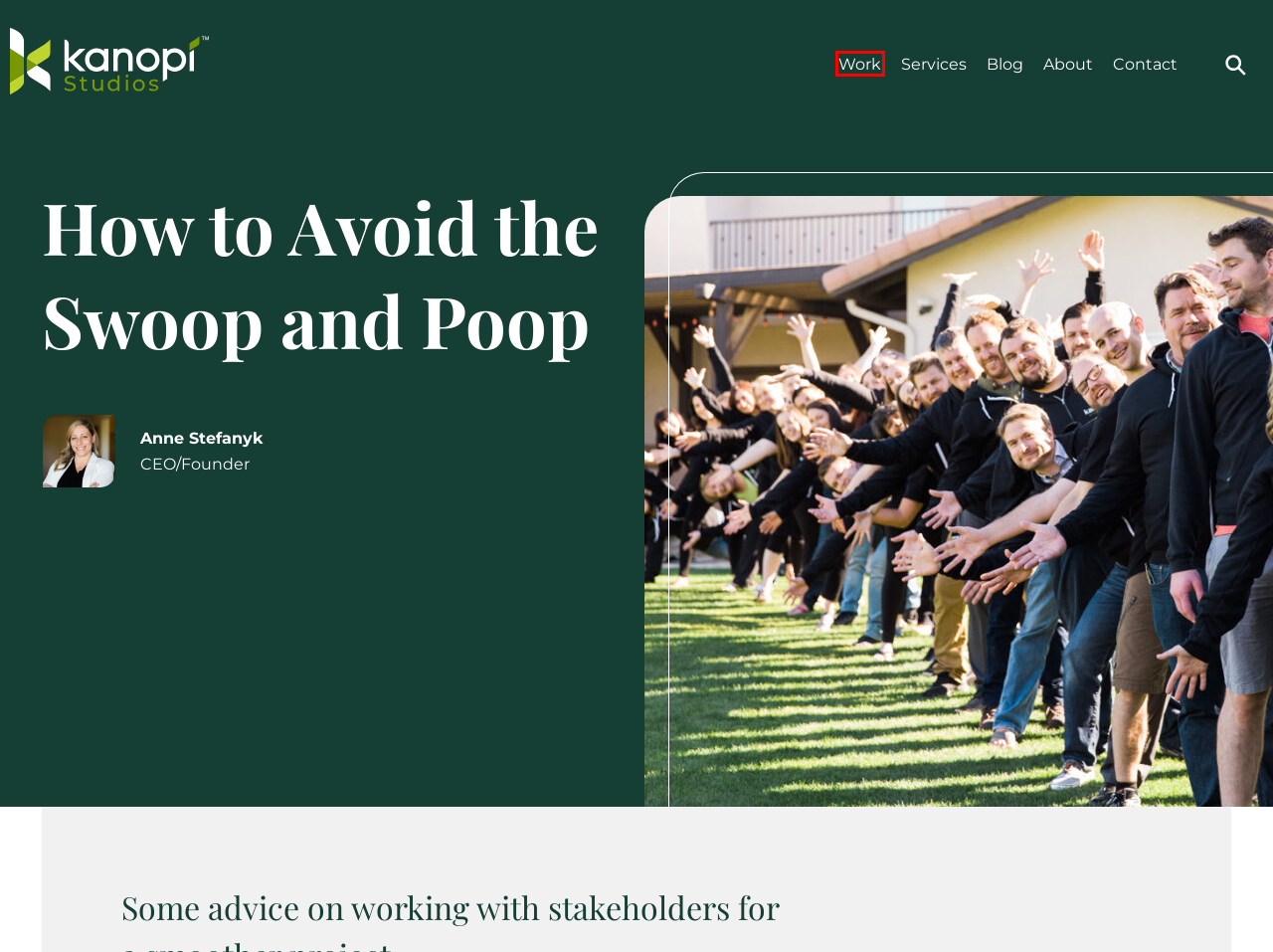You have a screenshot of a webpage, and a red bounding box highlights an element. Select the webpage description that best fits the new page after clicking the element within the bounding box. Options are:
A. Blog | Kanopi Studios
B. Anne Stefanyk, CEO - Kanopi Studios Web Agency
C. Work | Kanopi Studios
D. Services | Kanopi Studios
E. Kanopi Studios | Web Design, Development & Support Agency
F. Kanopi Studios (@kanopi) – WordPress user profile | WordPress.org
G. About Us | Kanopi Studios
H. 5 Ways to Improve Donation Conversions for Online Campaigns | Kanopi Studios

C